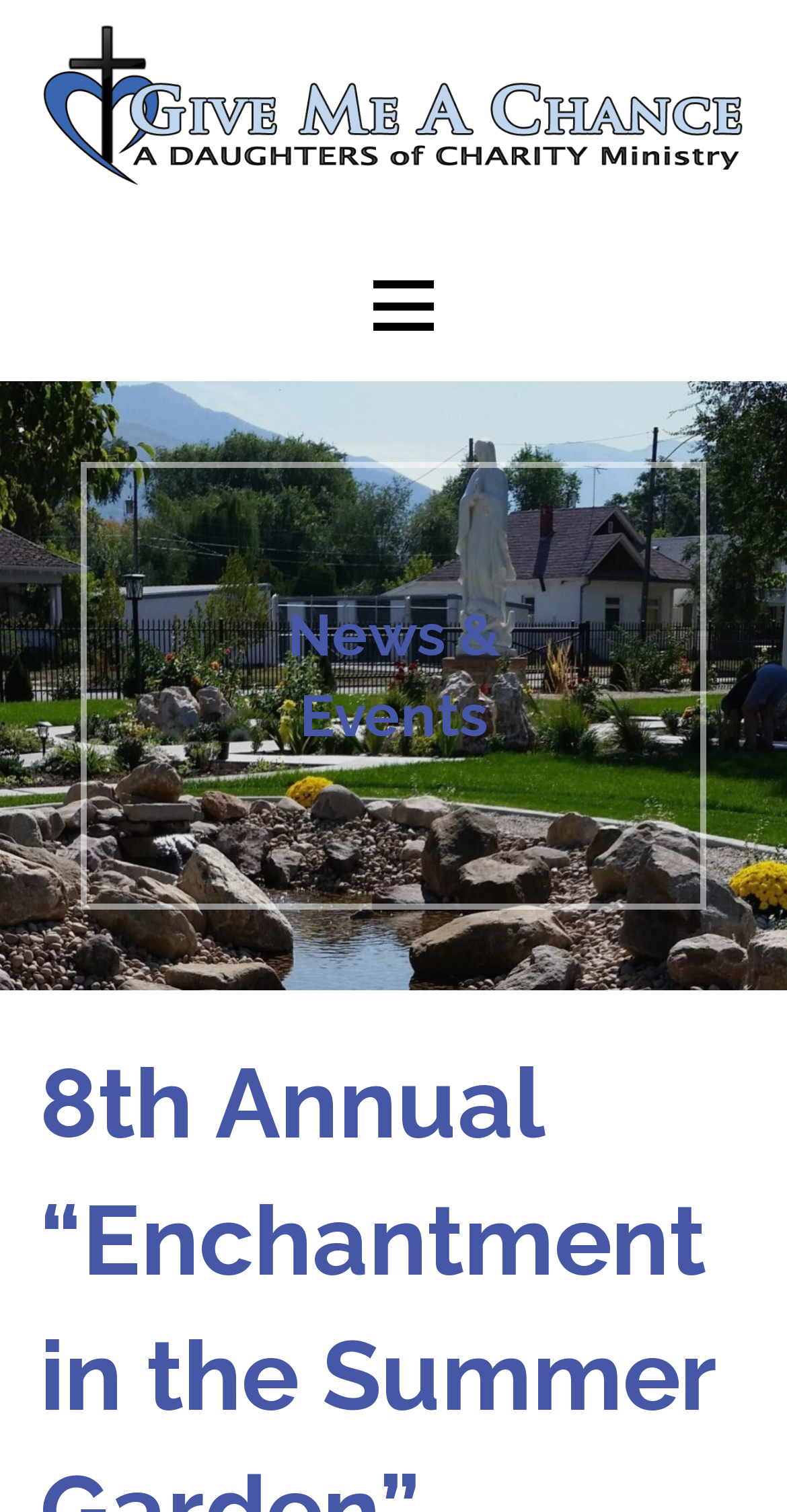Based on the element description "Give Me a Chance", predict the bounding box coordinates of the UI element.

[0.055, 0.145, 0.658, 0.19]